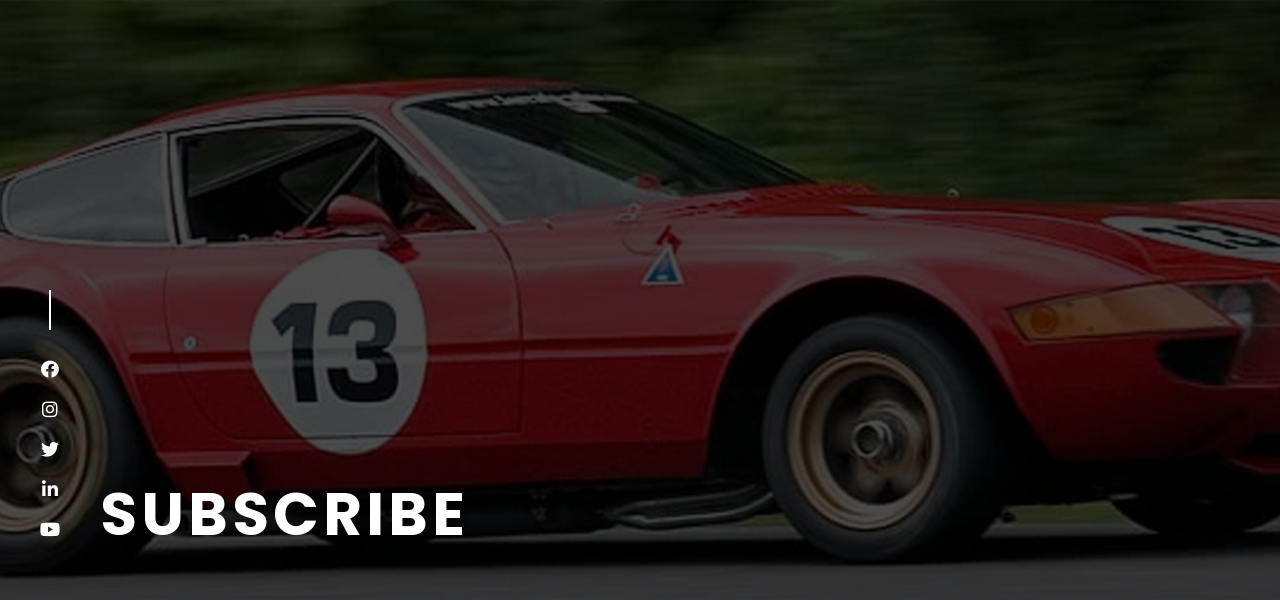What is the number displayed on the side of the car?
Using the image, give a concise answer in the form of a single word or short phrase.

13